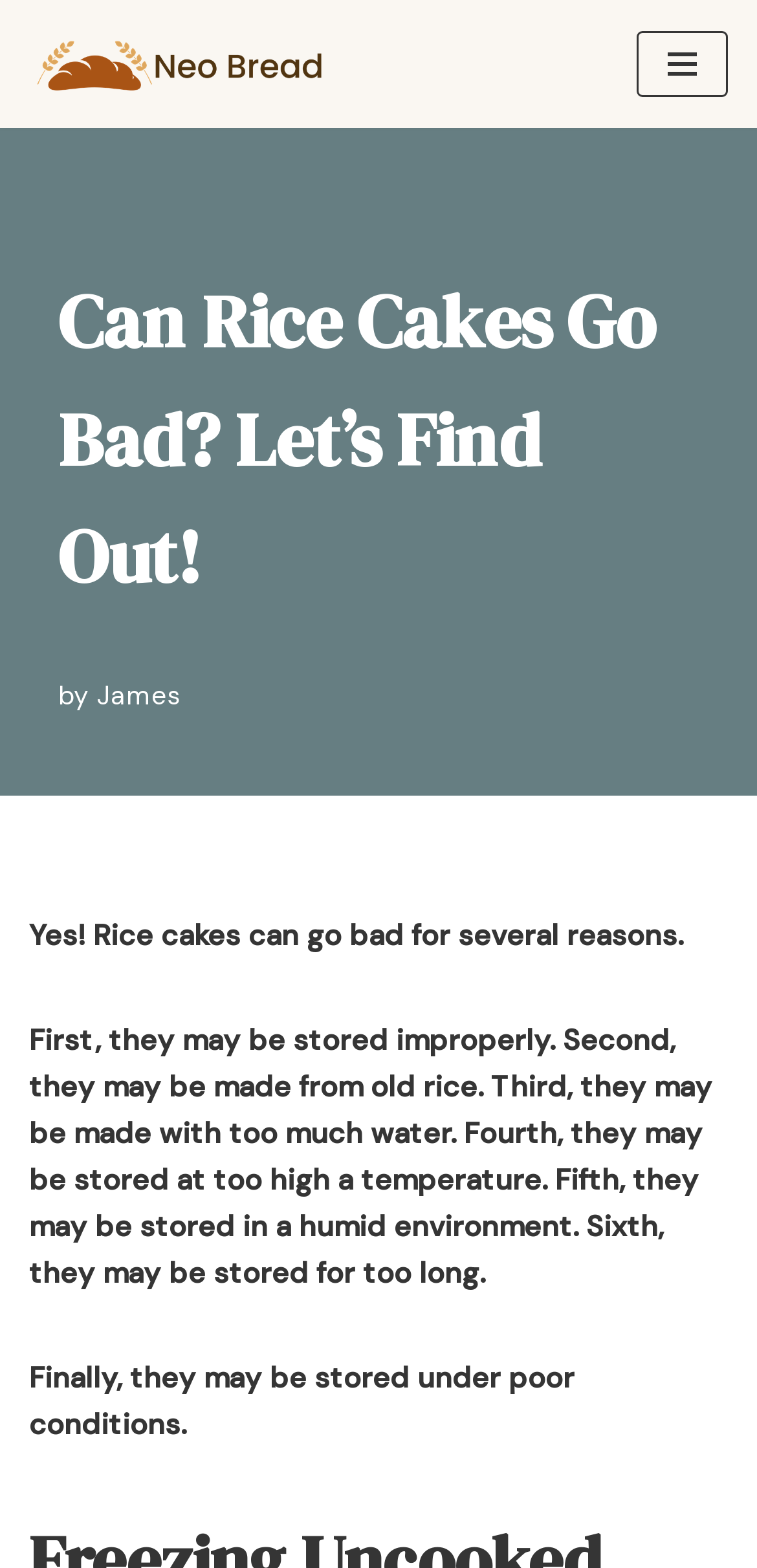Refer to the image and provide an in-depth answer to the question:
What is the first reason given for rice cakes going bad?

I found the first reason by looking at the first StaticText element that describes the reasons why rice cakes can go bad, which says 'First, they may be stored improperly.'